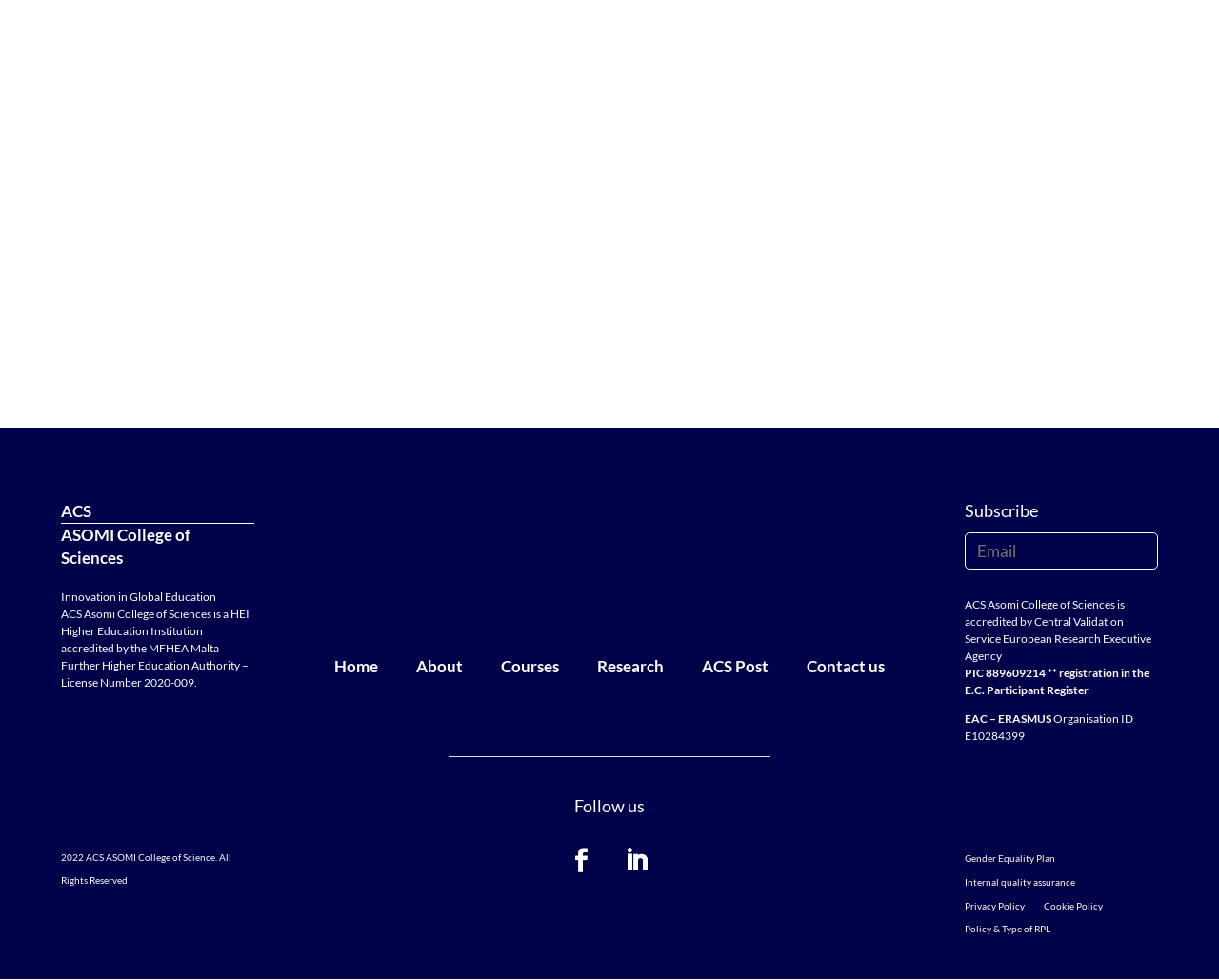Find and provide the bounding box coordinates for the UI element described with: "Youtube".

None